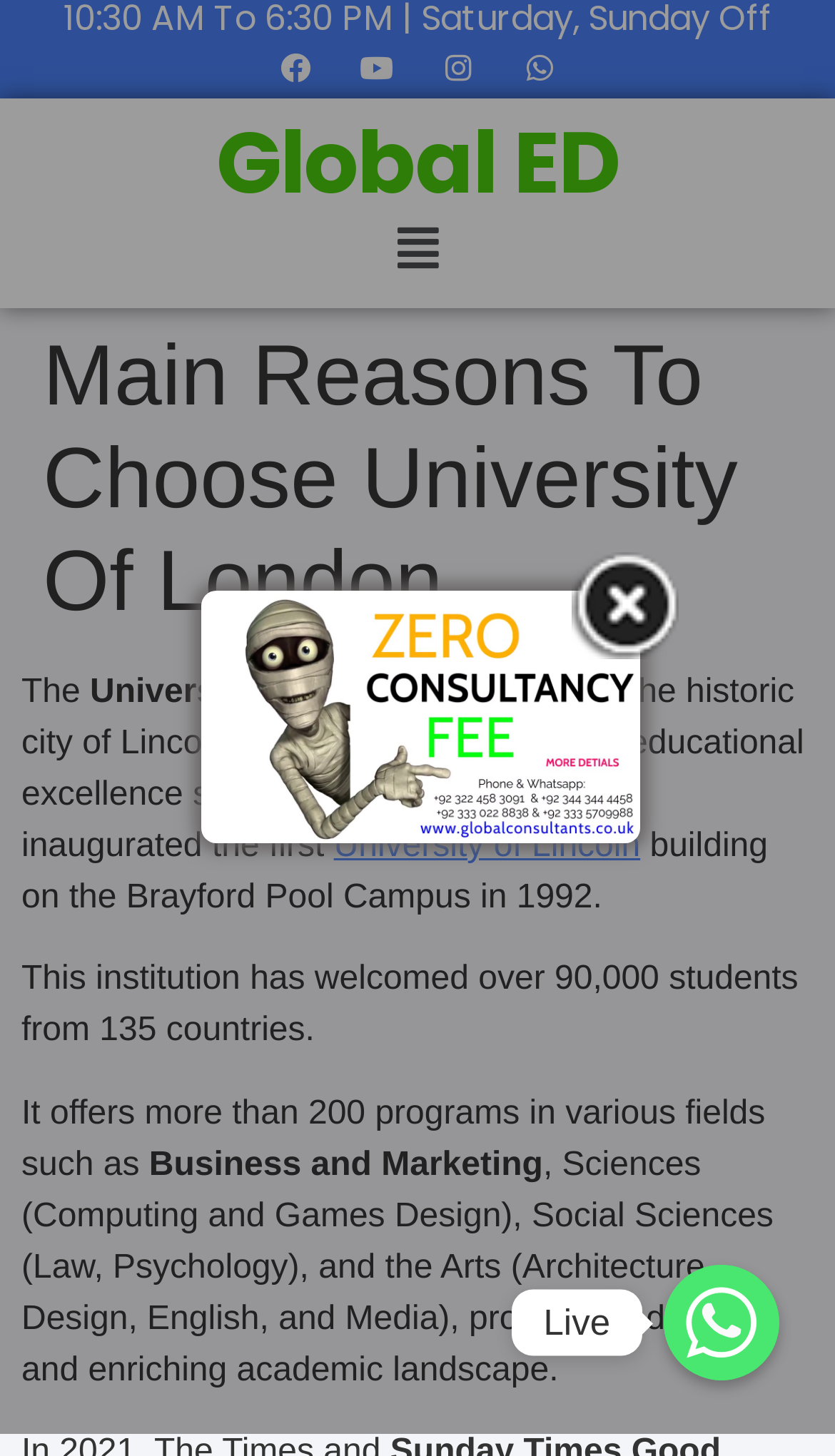How many countries are represented by students at the university?
Please use the visual content to give a single word or phrase answer.

135